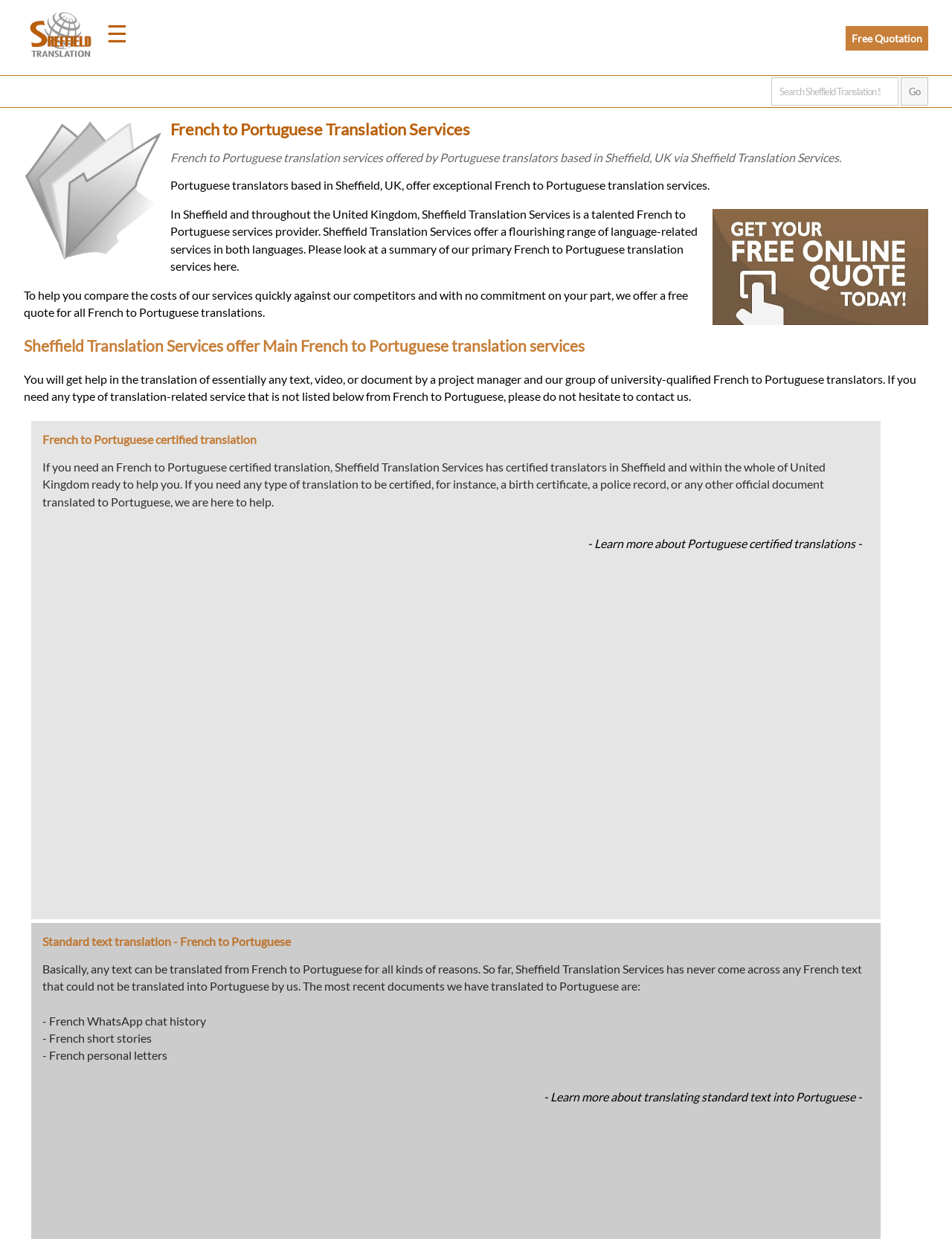Please provide a detailed answer to the question below based on the screenshot: 
What is the name of the translation service provider?

The name of the translation service provider can be found in the image element at the top of the webpage, which has the text 'Sheffield Translation Services'. This image is also accompanied by a heading element with the same text, which further confirms the name of the provider.